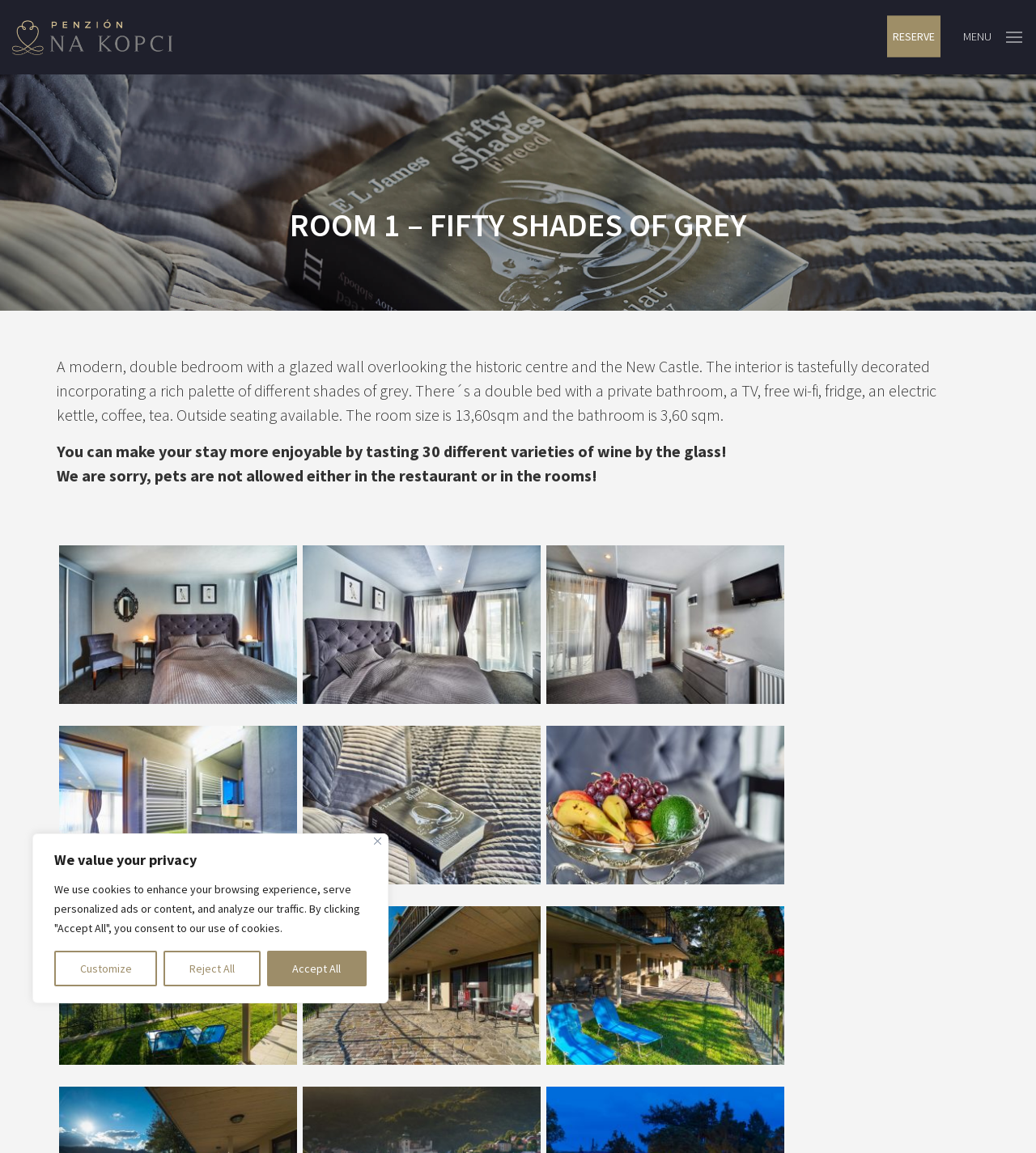Observe the image and answer the following question in detail: What is available outside the room?

According to the webpage, outside seating is available, which suggests that there is a seating area outside the room.